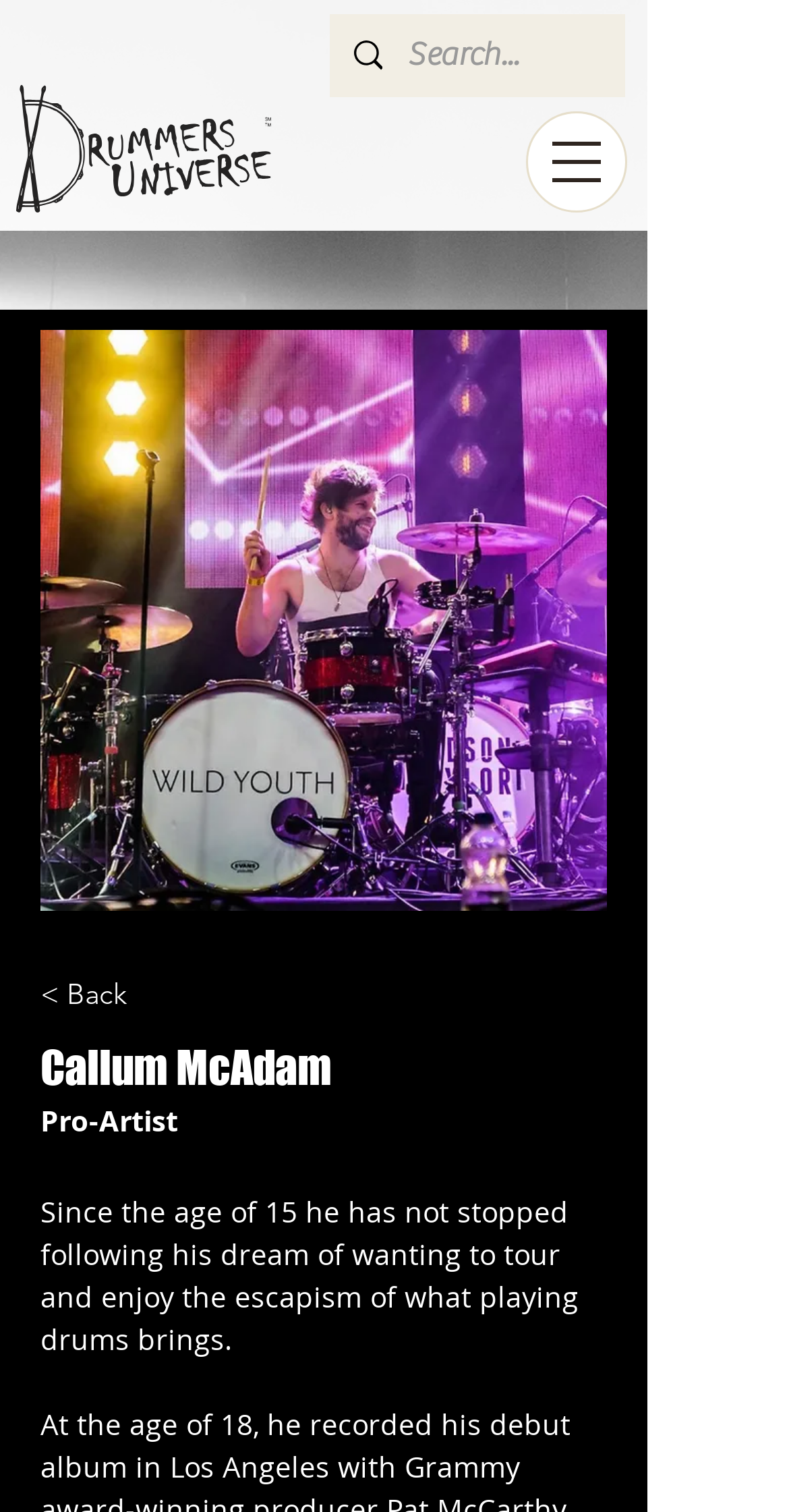Write a detailed summary of the webpage, including text, images, and layout.

The webpage is about Callum McAdam, a professional drummer. At the top left, there is a link with no text. Next to it, on the top right, is a button to open a navigation menu. Below the button, there is a search bar with a magnifying glass icon and a search box where users can type in their queries.

On the left side of the page, there is a large image of Callum McAdam, taking up most of the vertical space. Above the image, there is a link with the text "< Back". The heading "Callum McAdam" is placed below the link. Under the heading, there is a brief description of Callum as a "Pro-Artist". 

Further down, there is a paragraph of text that describes Callum's passion for drumming, stating that he has been following his dream of touring and enjoying the escapism of playing drums since the age of 15.